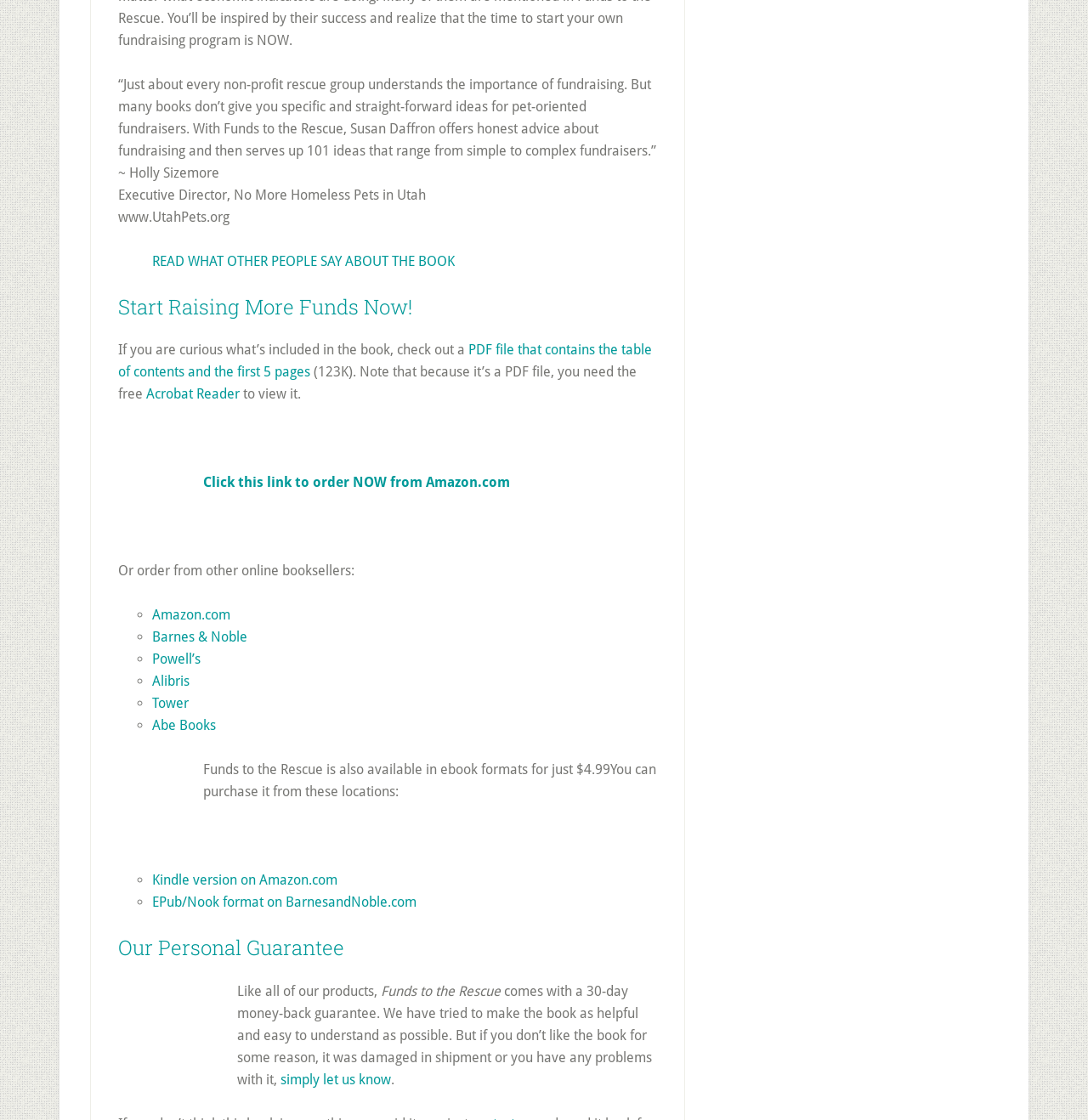How much does the ebook version of the book cost?
Please use the visual content to give a single word or phrase answer.

$4.99